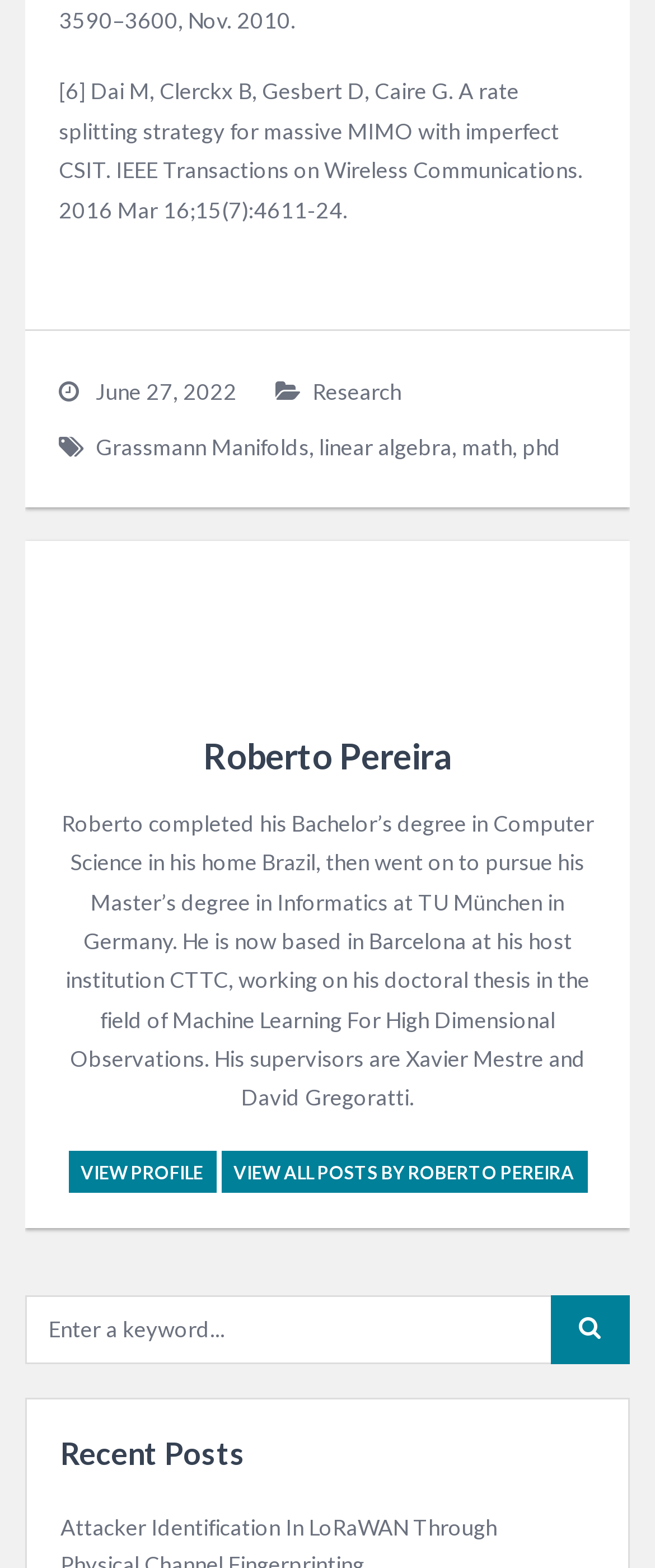Locate the bounding box coordinates of the clickable region necessary to complete the following instruction: "View all posts by Roberto Pereira". Provide the coordinates in the format of four float numbers between 0 and 1, i.e., [left, top, right, bottom].

[0.337, 0.734, 0.896, 0.761]